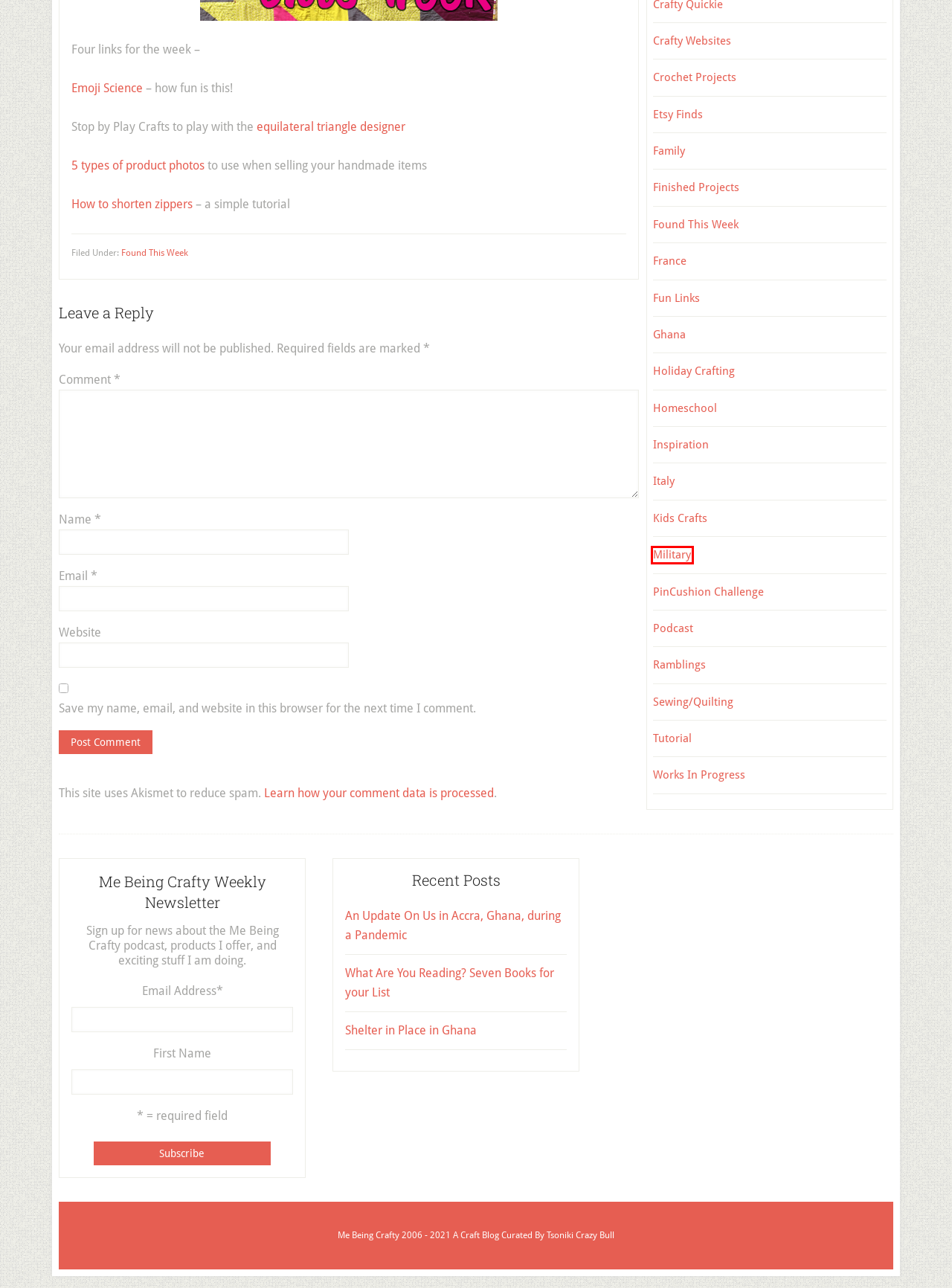You are provided with a screenshot of a webpage that has a red bounding box highlighting a UI element. Choose the most accurate webpage description that matches the new webpage after clicking the highlighted element. Here are your choices:
A. What Are You Reading? Seven Books for your List -
B. Inspiration Archives -
C. PinCushion Challenge Archives -
D. Family Archives -
E. Crafty Websites Archives -
F. Military Archives -
G. Homeschool Archives -
H. France Archives -

F